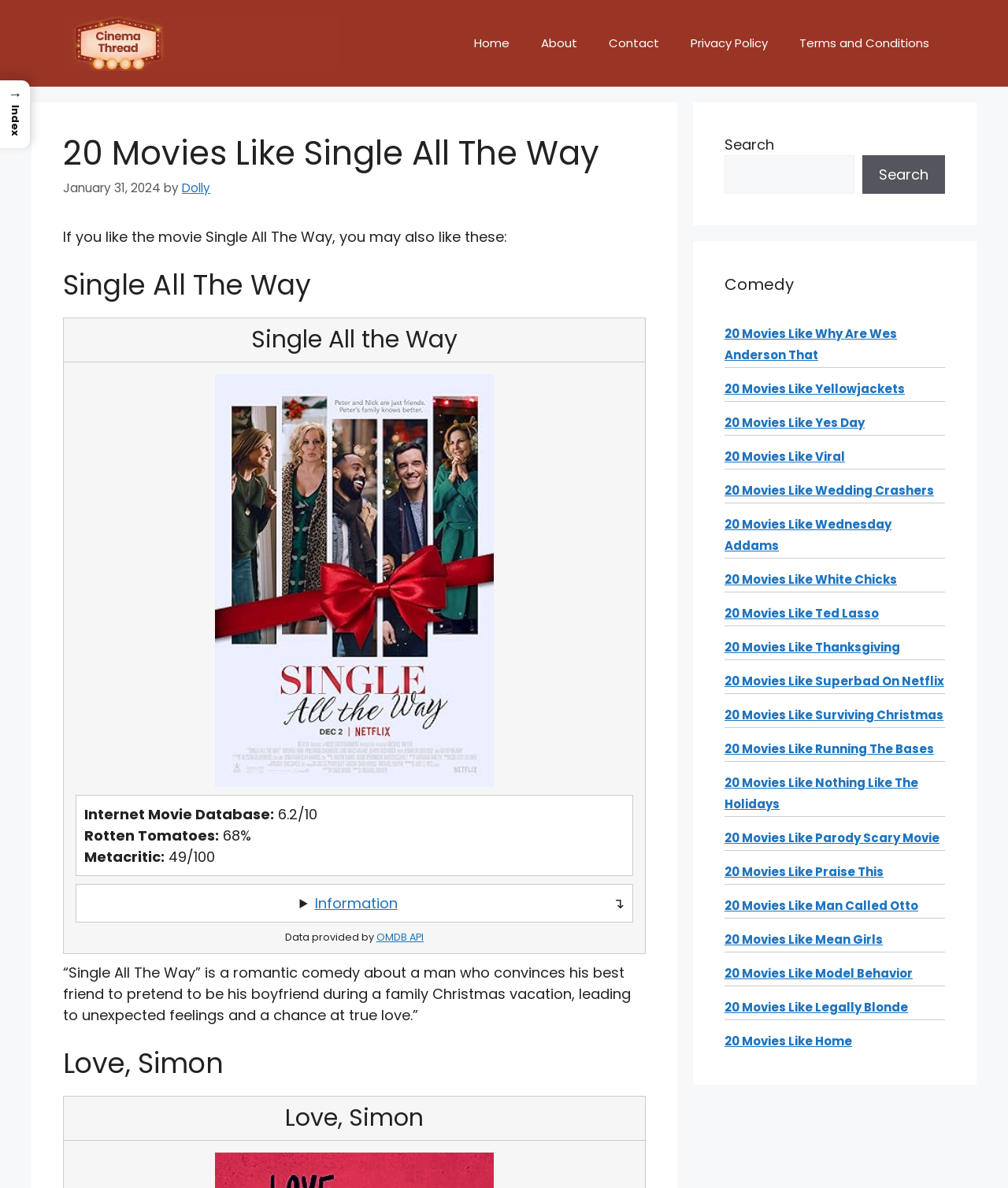Locate the bounding box coordinates of the area where you should click to accomplish the instruction: "Read more about Single All The Way".

[0.062, 0.226, 0.641, 0.254]